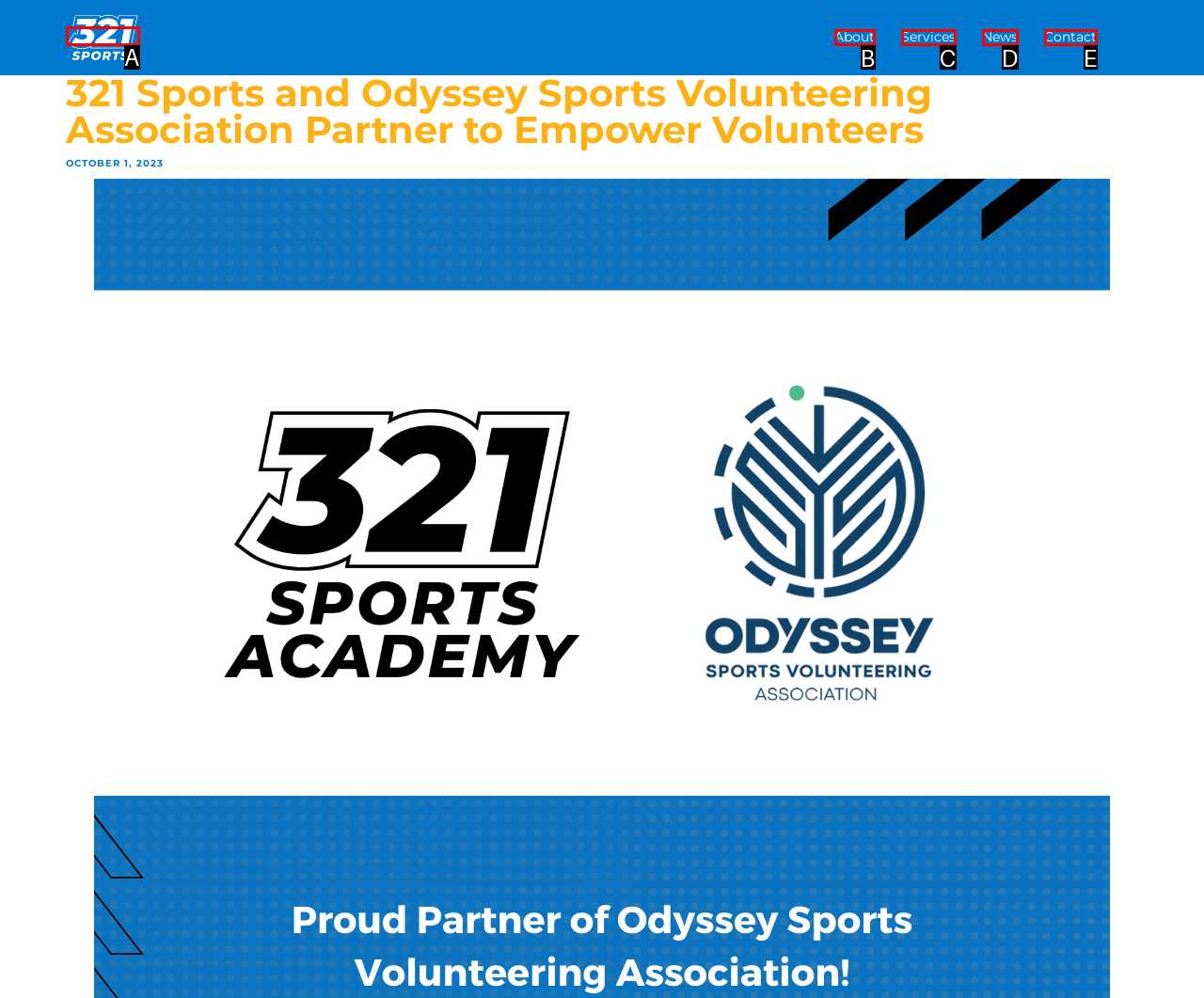Select the letter that corresponds to this element description: Contact
Answer with the letter of the correct option directly.

E